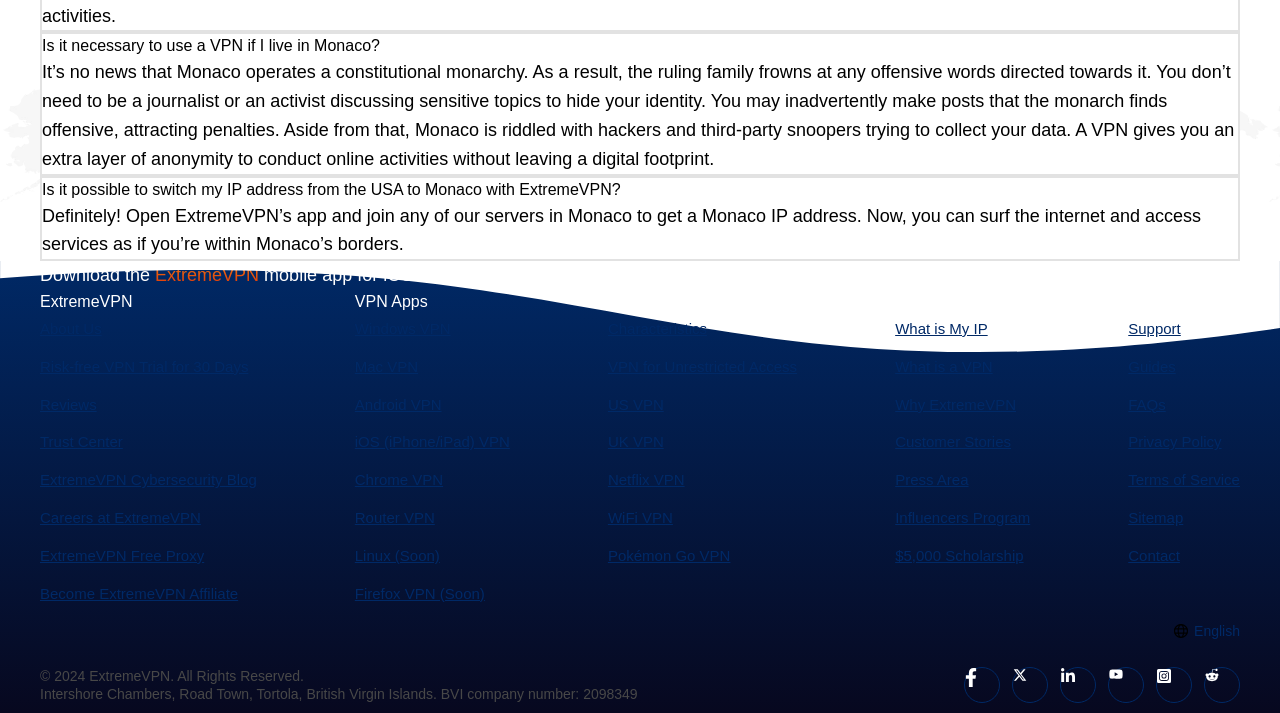Pinpoint the bounding box coordinates of the clickable element to carry out the following instruction: "Learn more about ExtremeVPN."

[0.031, 0.449, 0.079, 0.473]